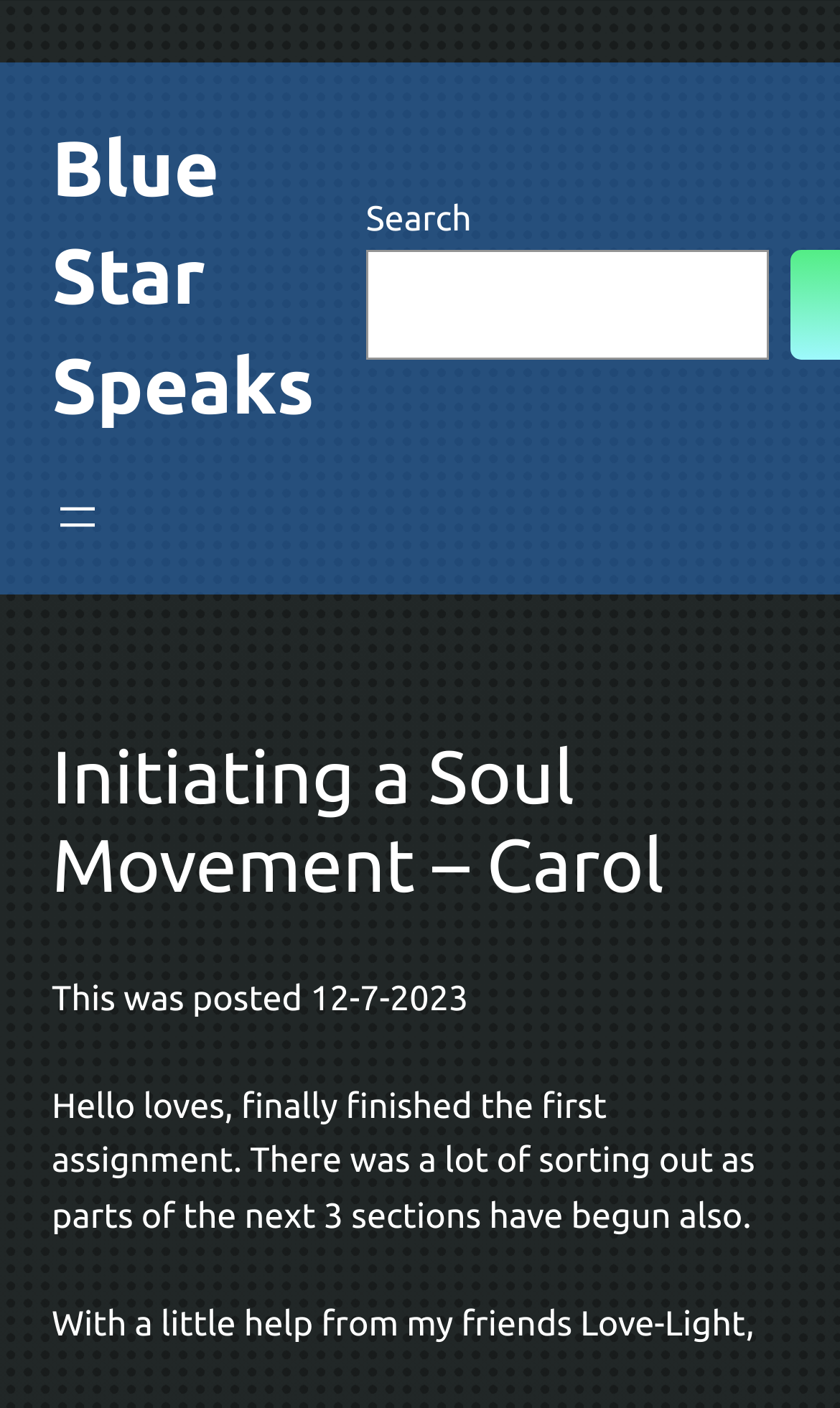Identify the bounding box for the UI element described as: "Blue Star Speaks". The coordinates should be four float numbers between 0 and 1, i.e., [left, top, right, bottom].

[0.062, 0.087, 0.374, 0.304]